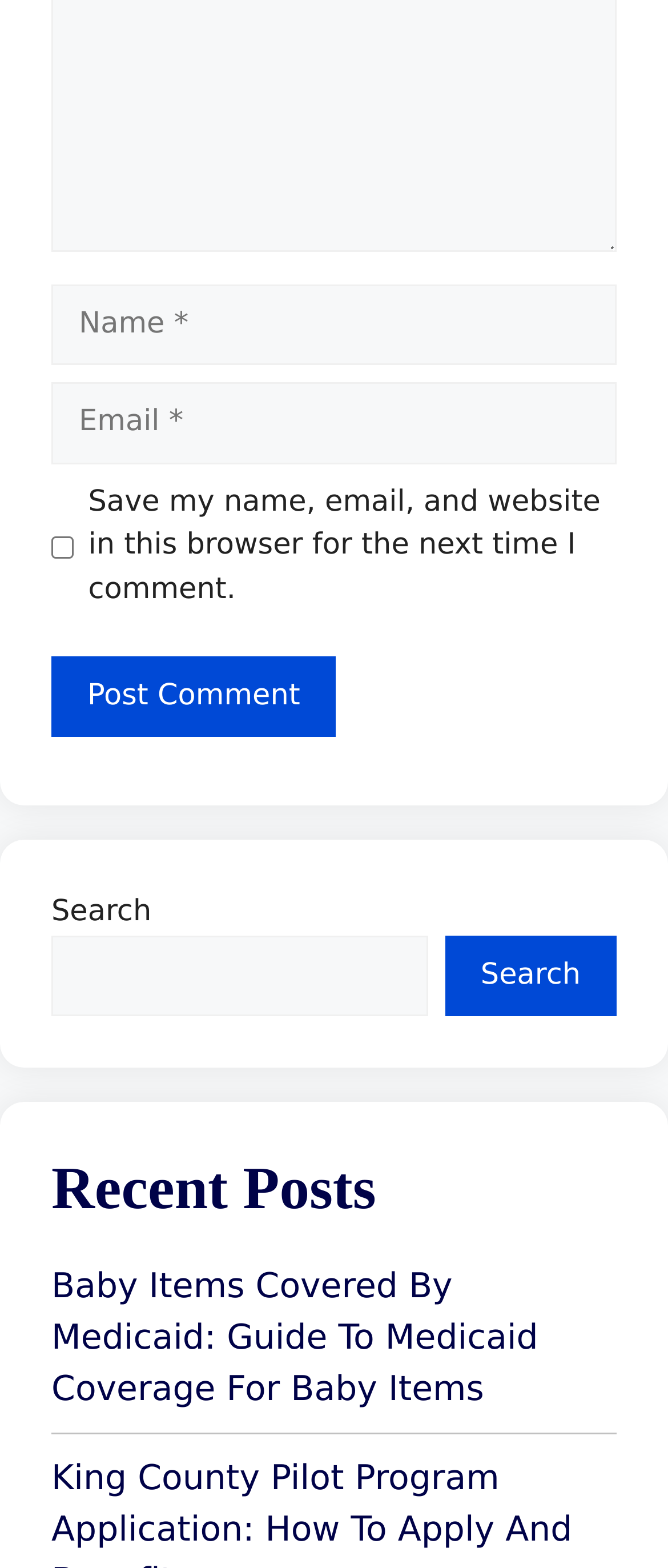What is the purpose of the checkbox?
Please answer the question with a detailed and comprehensive explanation.

The checkbox is labeled 'Save my name, email, and website in this browser for the next time I comment.' This suggests that its purpose is to save the user's comment information for future use.